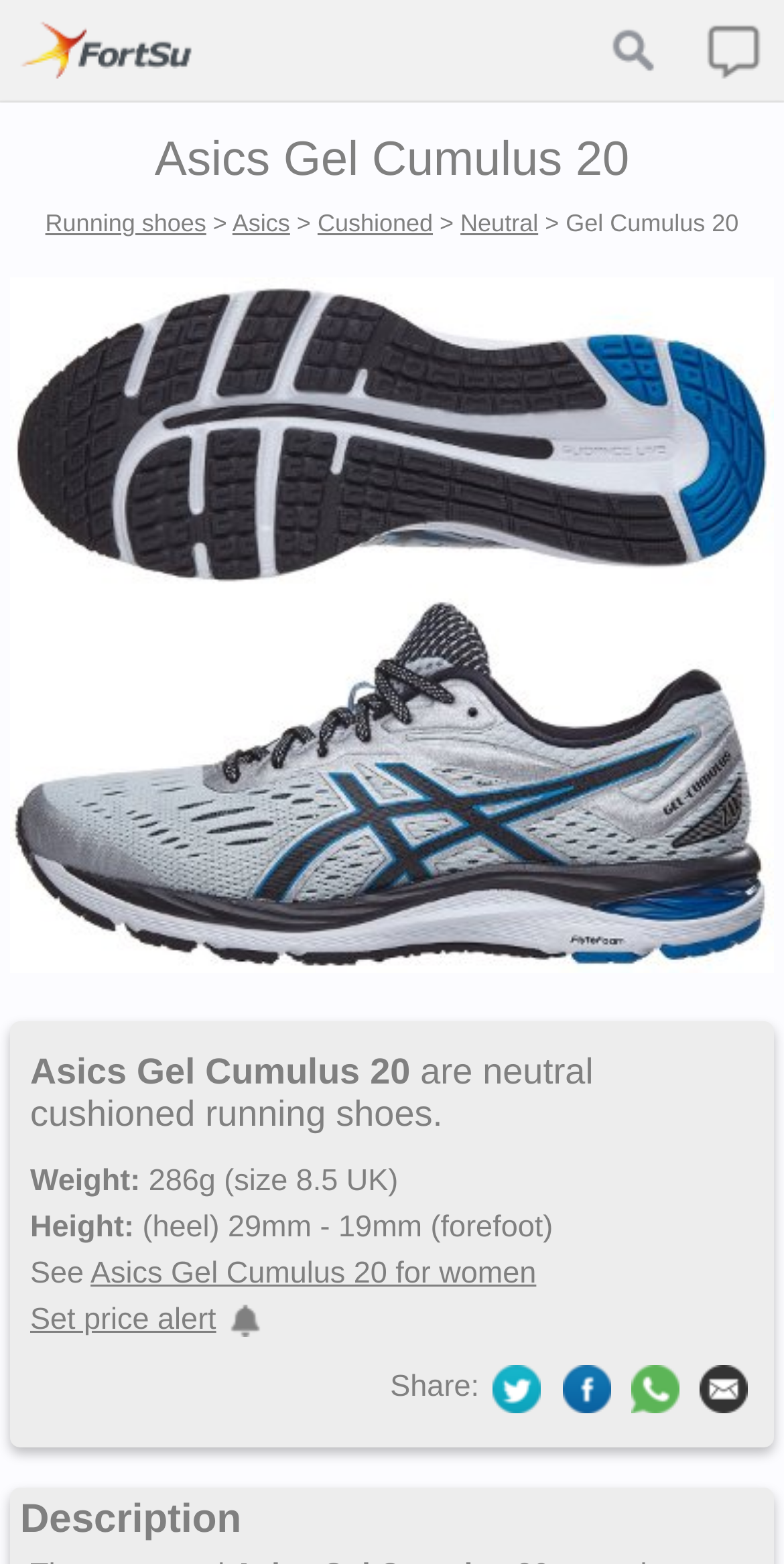Explain the features and main sections of the webpage comprehensively.

The webpage is about the Asics Gel Cumulus 20 running shoes for men, providing information on prices, reviews, and alternatives in the UK. At the top left, there is a logo of FortSu, which is also a link to the website's homepage. On the top right, there are three links: "Contact us", "Search", and the FortSu logo again.

Below the top section, there is a heading that reads "Asics Gel Cumulus 20" in a large font. Underneath, there are several links to related categories, including "Running shoes", "Asics", "Cushioned", and "Neutral". To the right of these links, there is an image of the Asics Gel Cumulus 20 shoes.

Below the image, there is a brief description of the shoes, stating that they are neutral cushioned running shoes. Following this, there are several sections providing detailed specifications, including weight, height, and a call-to-action to "See" the women's version of the shoes.

On the lower right side of the page, there are social media links to share the page on Twitter, Facebook, WhatsApp, and Email. Above these links, there is a heading that reads "Description", but it does not appear to have any corresponding content.

Throughout the page, there are several images, including the FortSu logo, the Asics Gel Cumulus 20 shoes, and icons for the social media links.